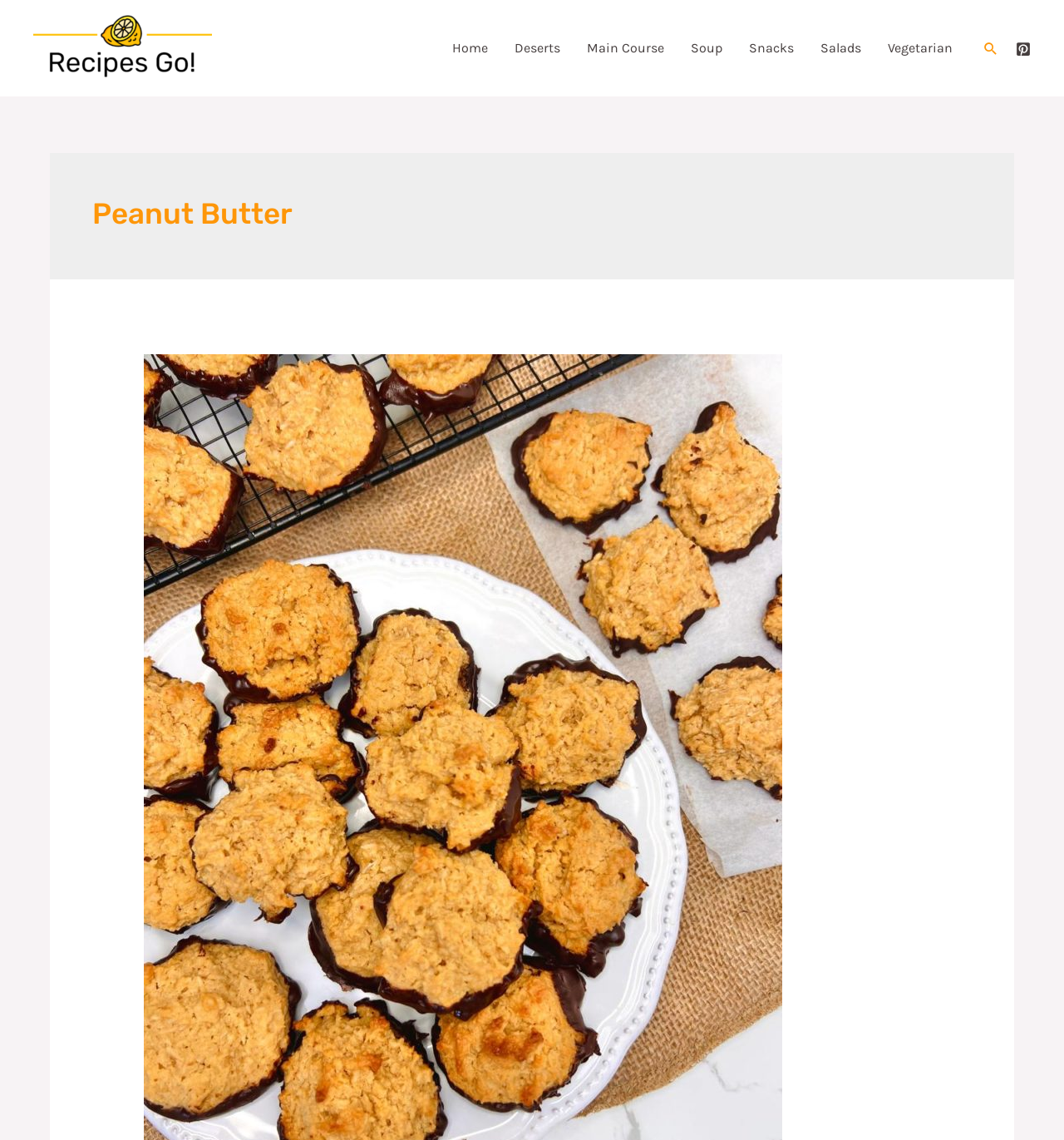Please provide the bounding box coordinates for the element that needs to be clicked to perform the following instruction: "go to home page". The coordinates should be given as four float numbers between 0 and 1, i.e., [left, top, right, bottom].

[0.412, 0.017, 0.471, 0.068]